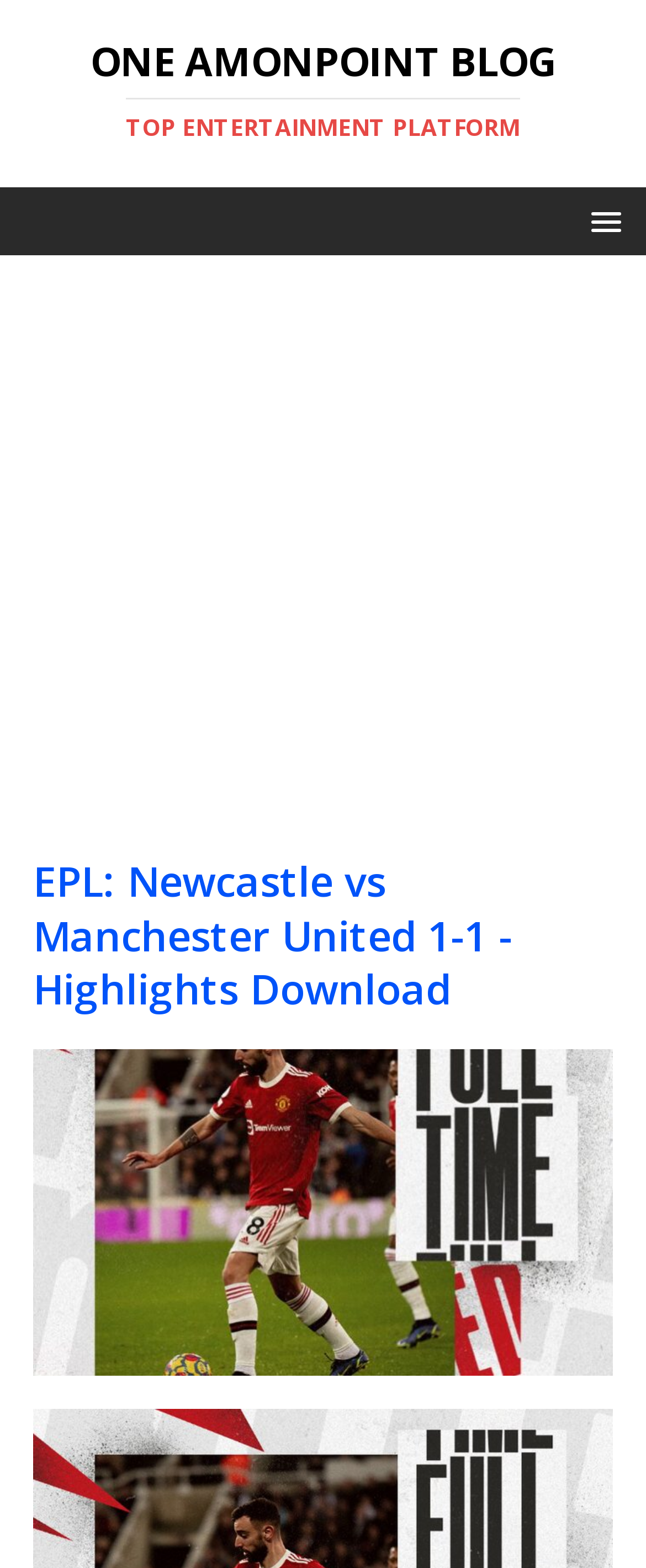Summarize the webpage with a detailed and informative caption.

The webpage appears to be a blog post about the highlights of a football match between Newcastle and Manchester United. At the top left of the page, there is a link to the blog's homepage, "ONE AMONPOINT BLOG TOP ENTERTAINMENT PLATFORM", with the blog's name and description on separate lines. 

On the top right, there is a menu link with a popup. Below this, the main content of the page begins. There is a large advertisement iframe that spans the entire width of the page. 

Above the advertisement, there is a header section with a heading that reads "EPL: Newcastle vs Manchester United 1-1 -Highlights Download". Below this heading, there is a figure element that contains an image, likely a screenshot or thumbnail of the match highlights.